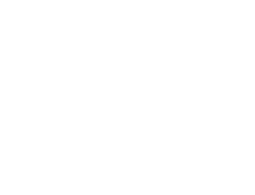Answer the question in one word or a short phrase:
What is the texture of the cake?

Soft and moist